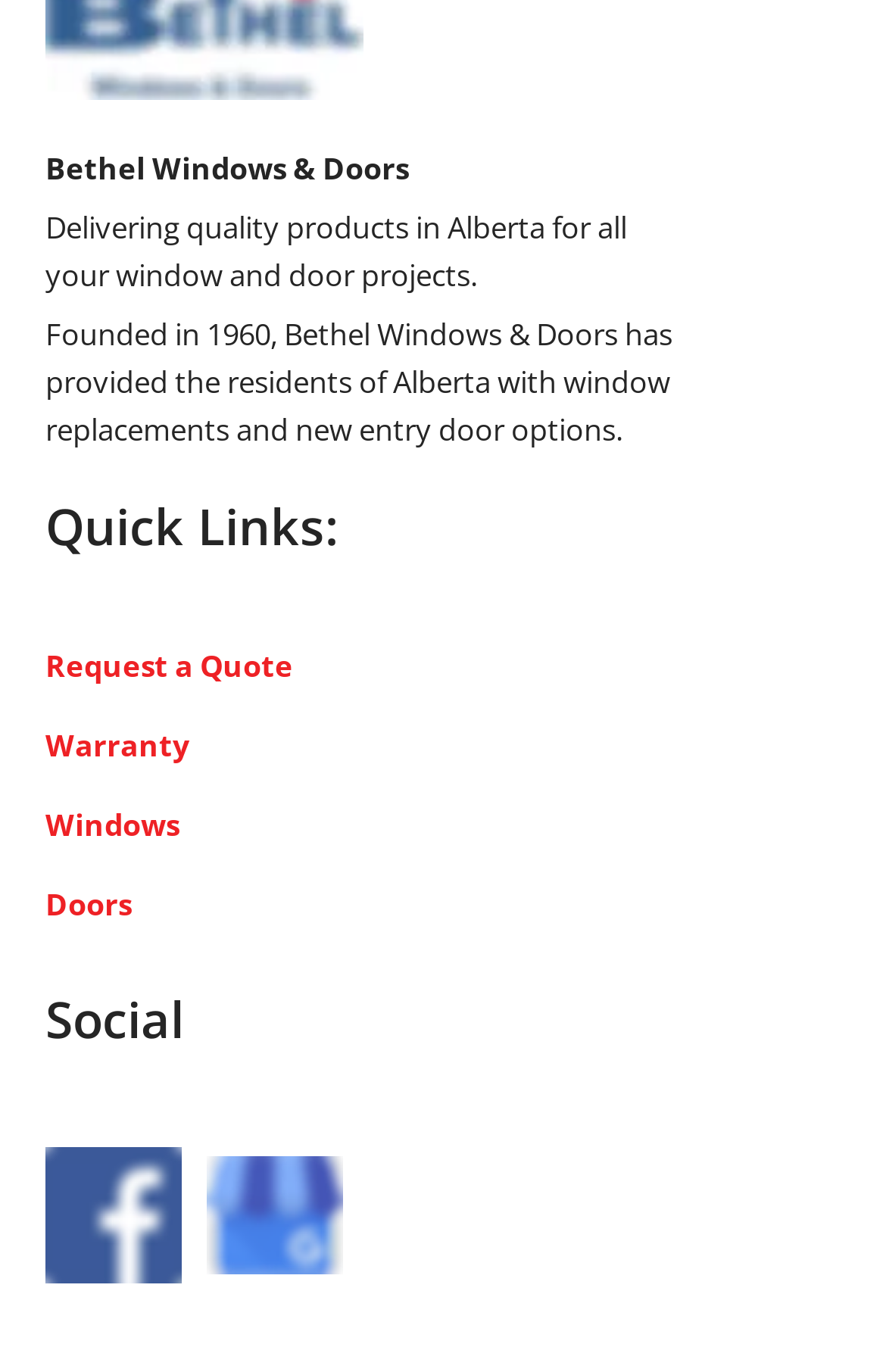Please use the details from the image to answer the following question comprehensively:
What is the company's name?

The company's name is mentioned in the second paragraph of the webpage, which states 'Founded in 1960, Bethel Windows & Doors has provided the residents of Alberta with window replacements and new entry door options.'